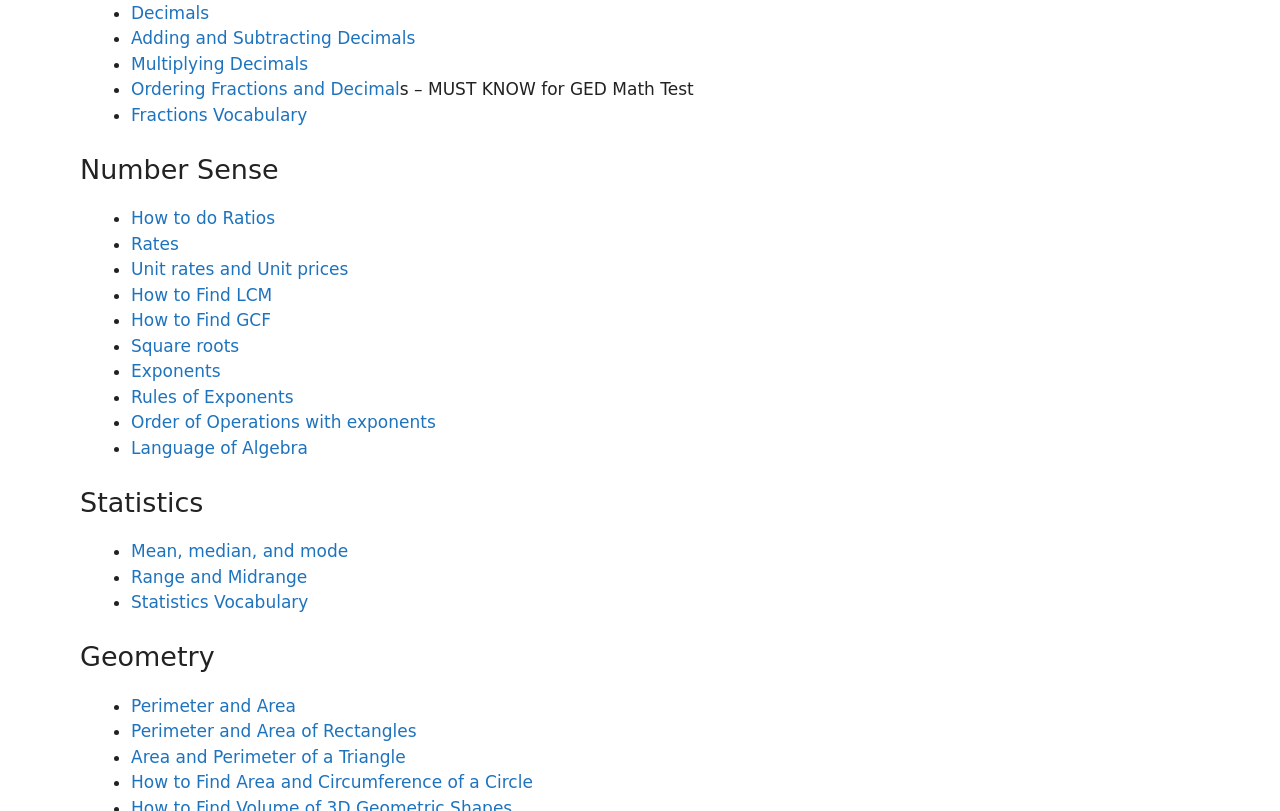Pinpoint the bounding box coordinates for the area that should be clicked to perform the following instruction: "Learn about 'Mean, median, and mode'".

[0.102, 0.667, 0.276, 0.692]